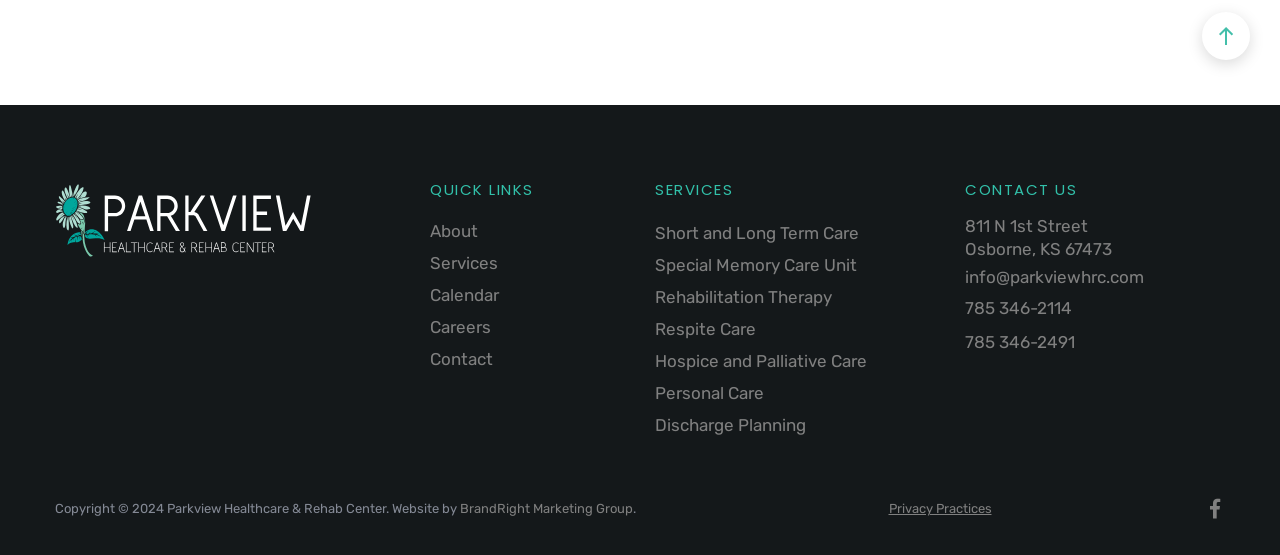Please identify the bounding box coordinates of the element's region that I should click in order to complete the following instruction: "Visit BrandRight Marketing Group". The bounding box coordinates consist of four float numbers between 0 and 1, i.e., [left, top, right, bottom].

[0.359, 0.903, 0.495, 0.93]